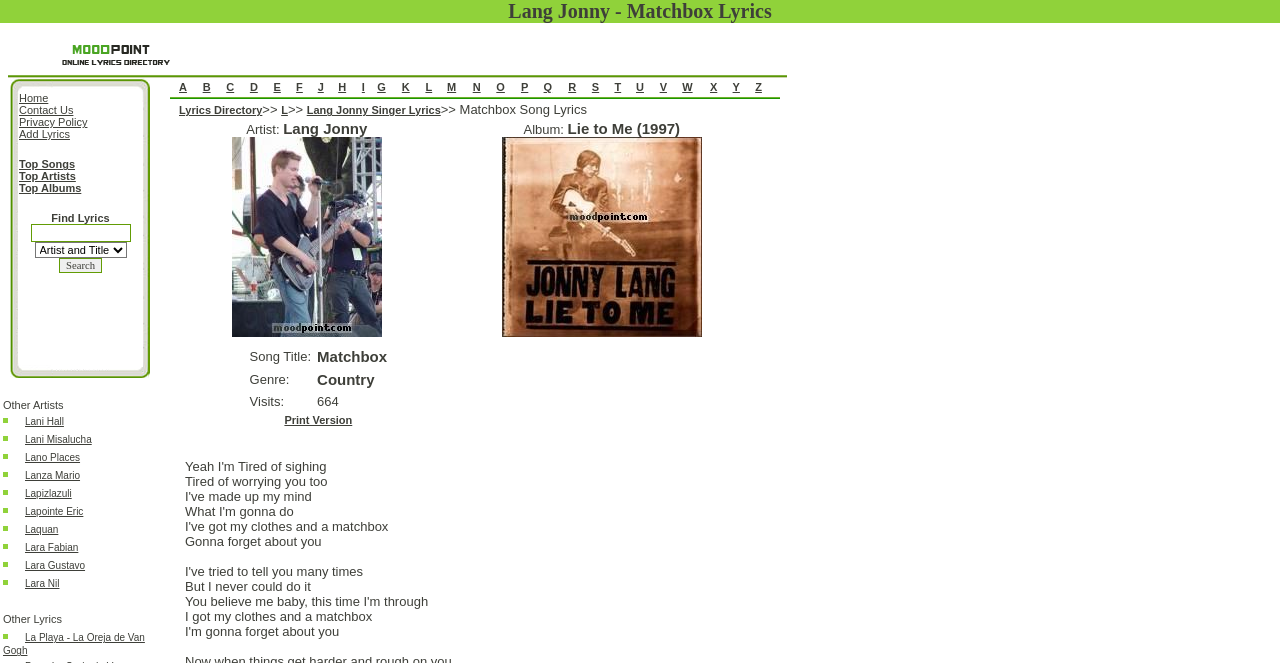Construct a comprehensive caption that outlines the webpage's structure and content.

The webpage is about the song "Matchbox" by Lang Jonny. At the top, there is a heading that displays the title "Lang Jonny - Matchbox Lyrics". Below the heading, there is a table with three columns. The first column is empty, the second column contains a series of links labeled from A to Z, and the third column is also empty. 

Below the table, there is another table with three columns. The first column contains a link to the "Lyrics Directory", the second column contains a link to "Lang Jonny Singer Lyrics", and the third column contains a link to "Matchbox Song Lyrics" preceded by a ">>" symbol.

Further down, there is a table with two columns. The first column contains information about the artist, Lang Jonny, including an image of the author, and the second column contains information about the album "Lie to Me" (1997), including an image of the album cover.